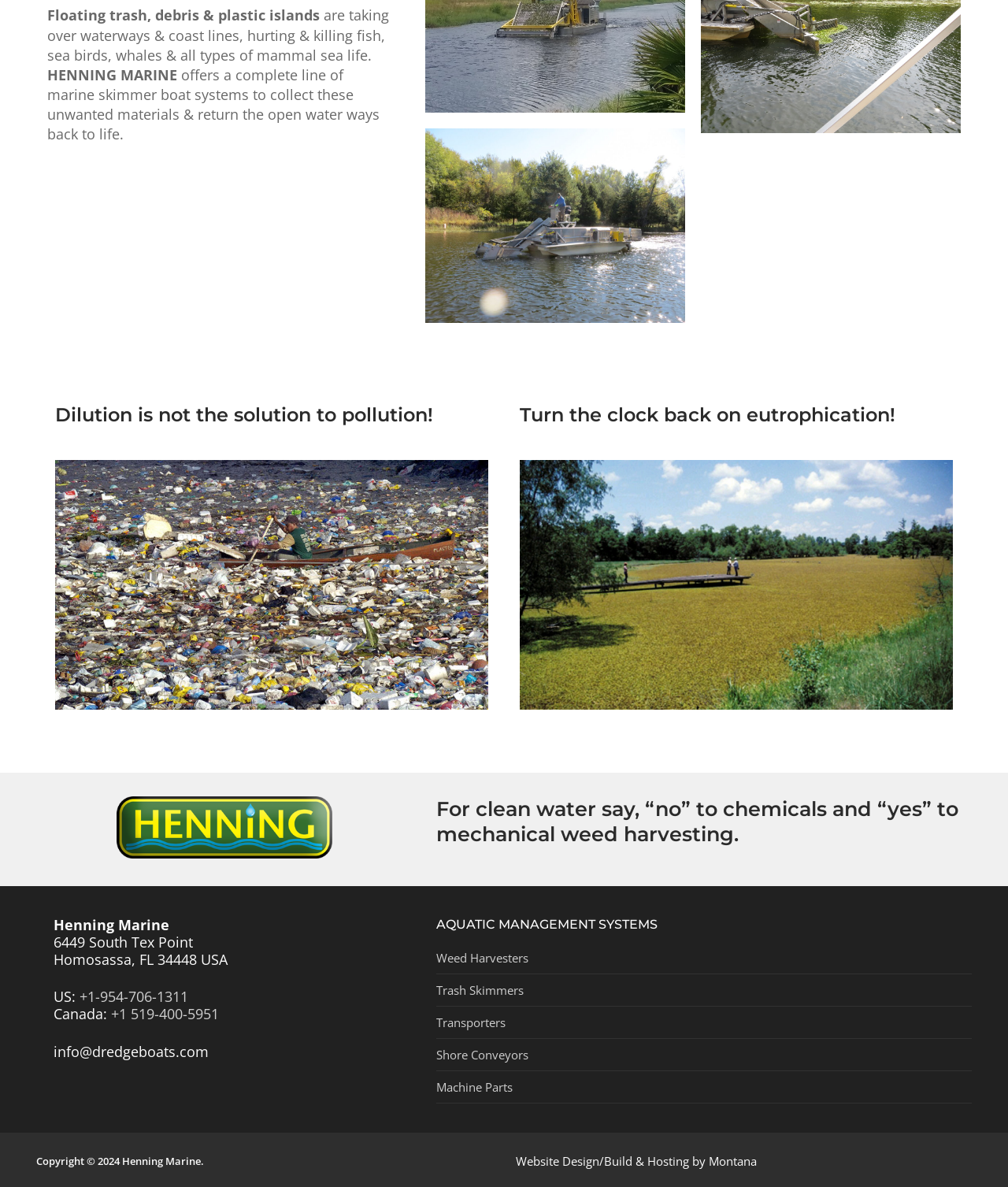Determine the bounding box coordinates for the area that should be clicked to carry out the following instruction: "Contact Henning Marine using phone number +1-954-706-1311".

[0.079, 0.832, 0.187, 0.847]